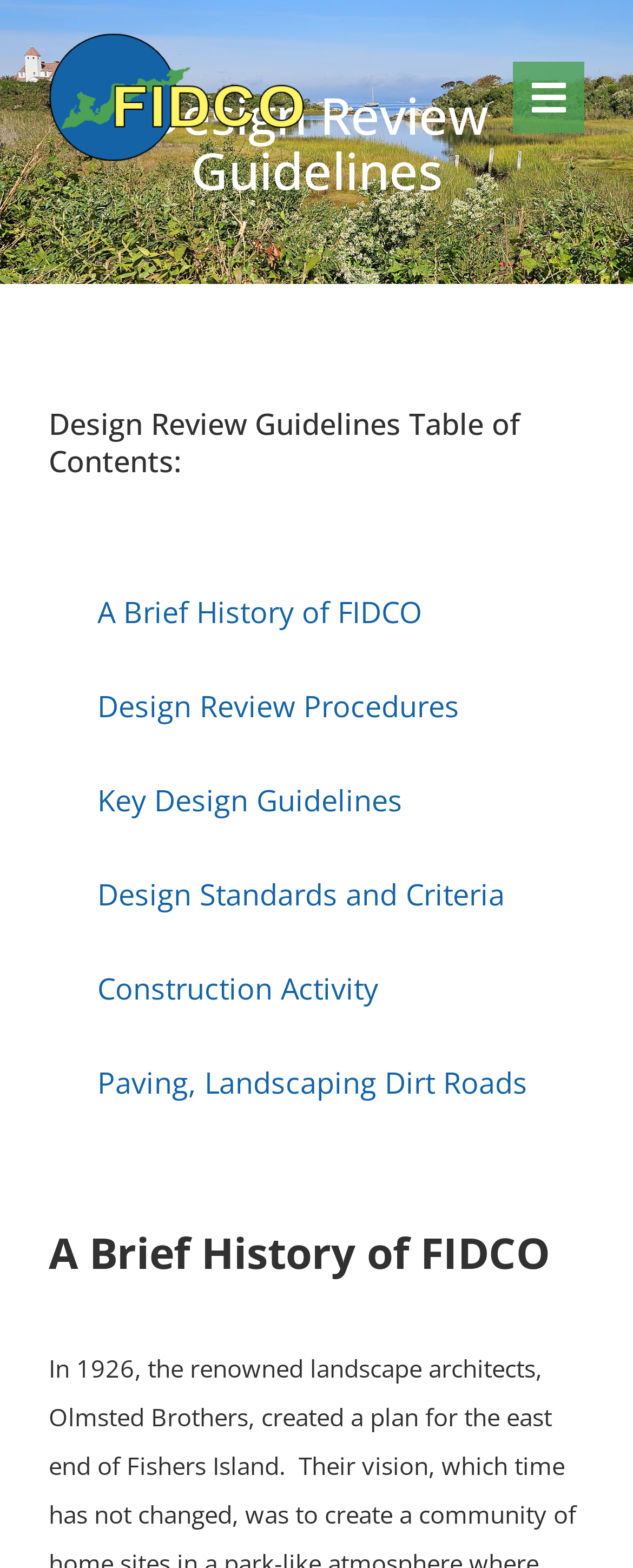Provide the bounding box coordinates for the UI element described in this sentence: "Construction Activity". The coordinates should be four float values between 0 and 1, i.e., [left, top, right, bottom].

[0.128, 0.601, 0.923, 0.659]